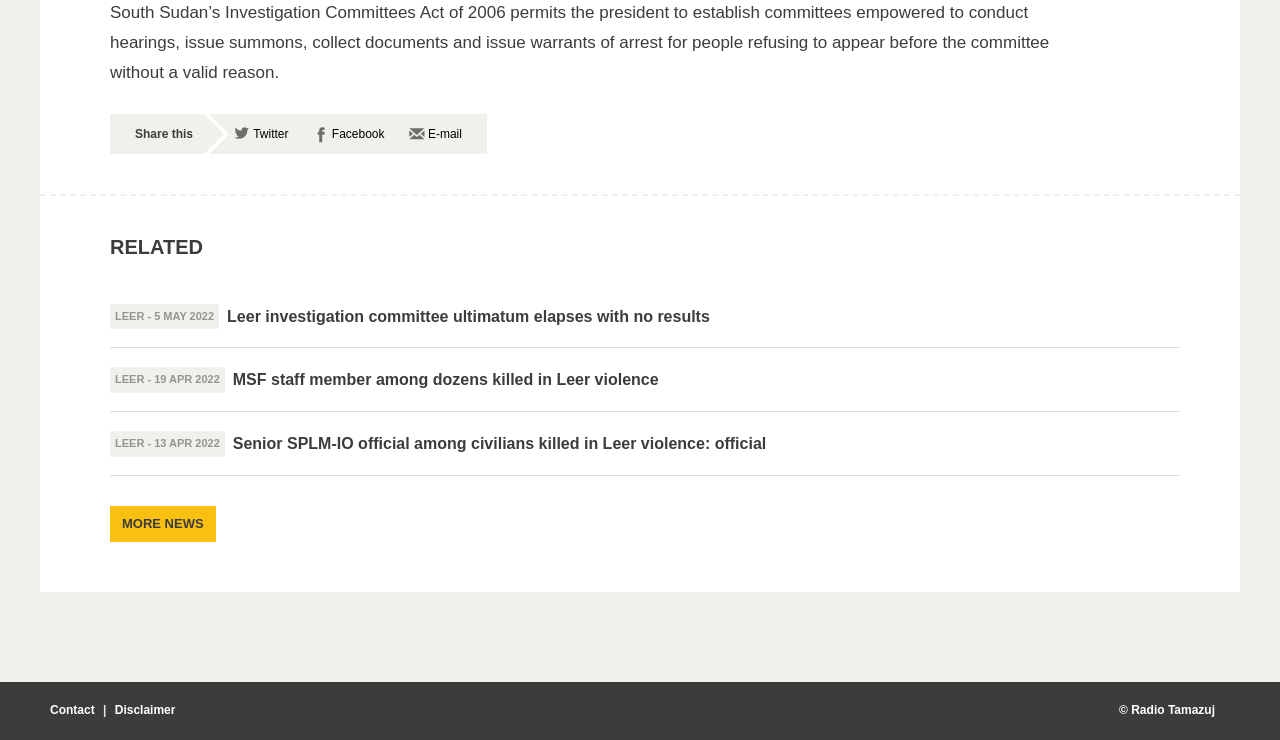Find the bounding box coordinates for the element described here: "Facebook".

[0.244, 0.171, 0.3, 0.19]